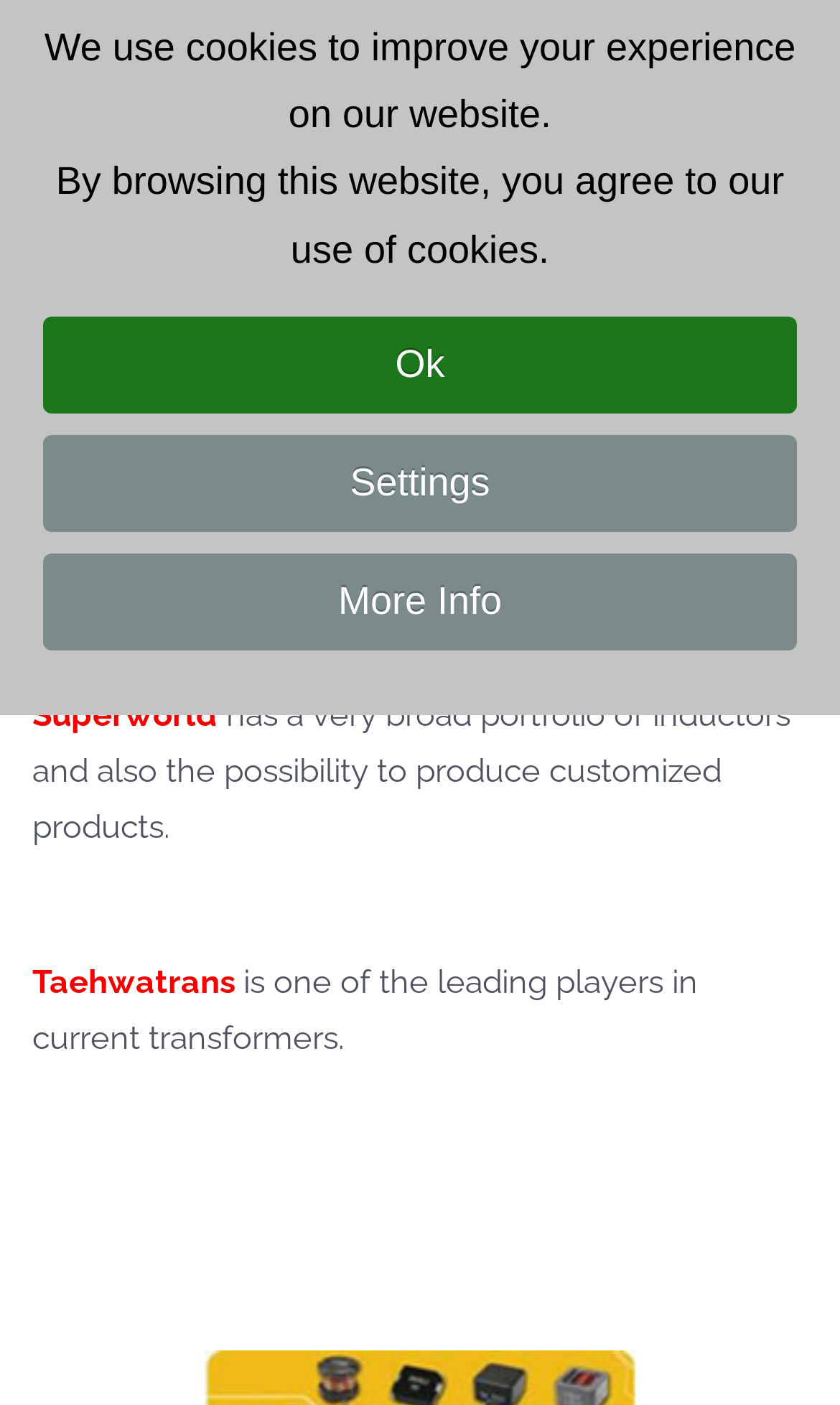Refer to the element description Taehwatrans and identify the corresponding bounding box in the screenshot. Format the coordinates as (top-left x, top-left y, bottom-right x, bottom-right y) with values in the range of 0 to 1.

[0.038, 0.685, 0.279, 0.712]